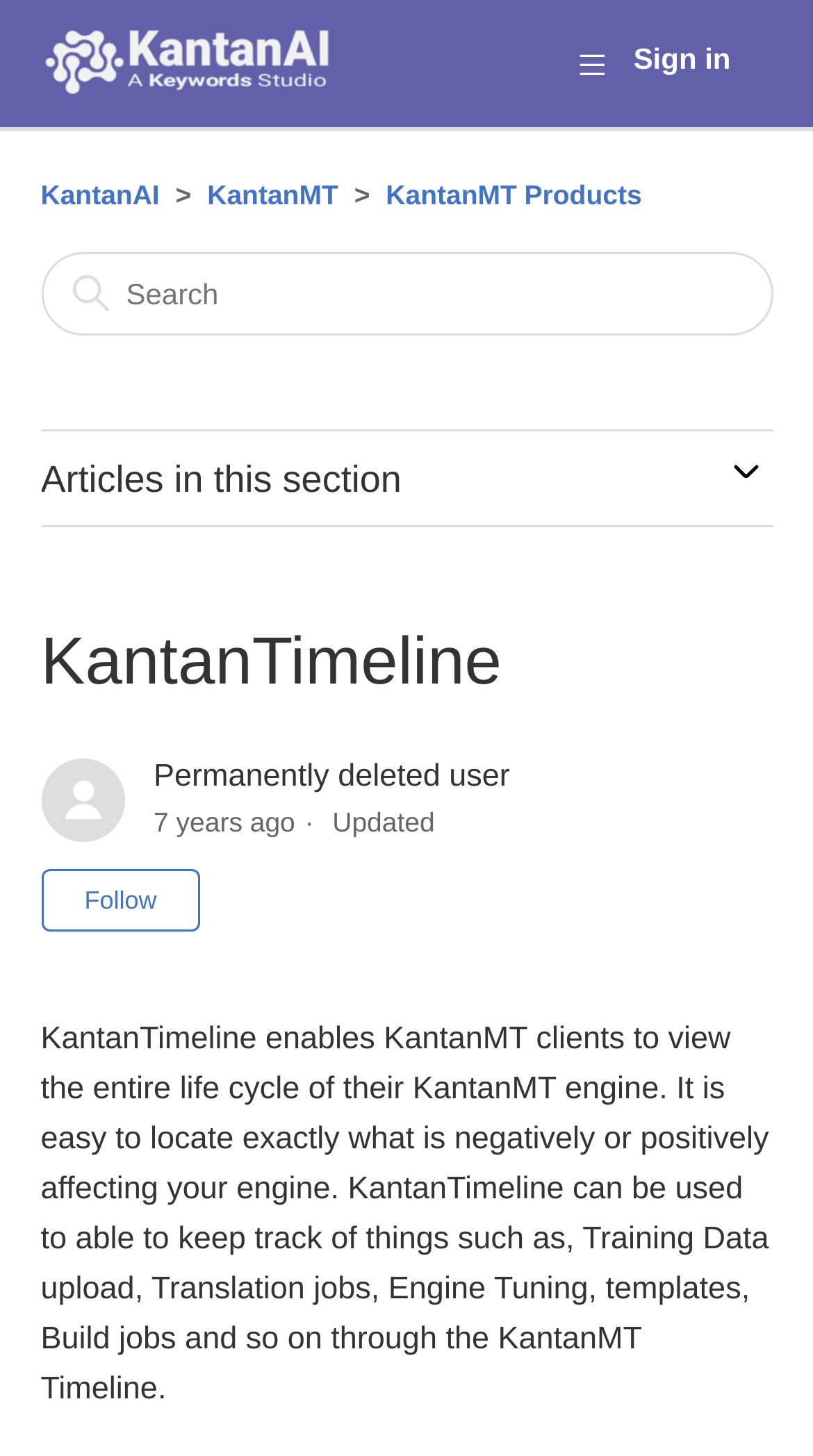Refer to the screenshot and answer the following question in detail:
What is the current status of the article?

The current status of the article can be found in the webpage content, specifically in the section that displays the article information, where it shows that the article is not yet followed by anyone.